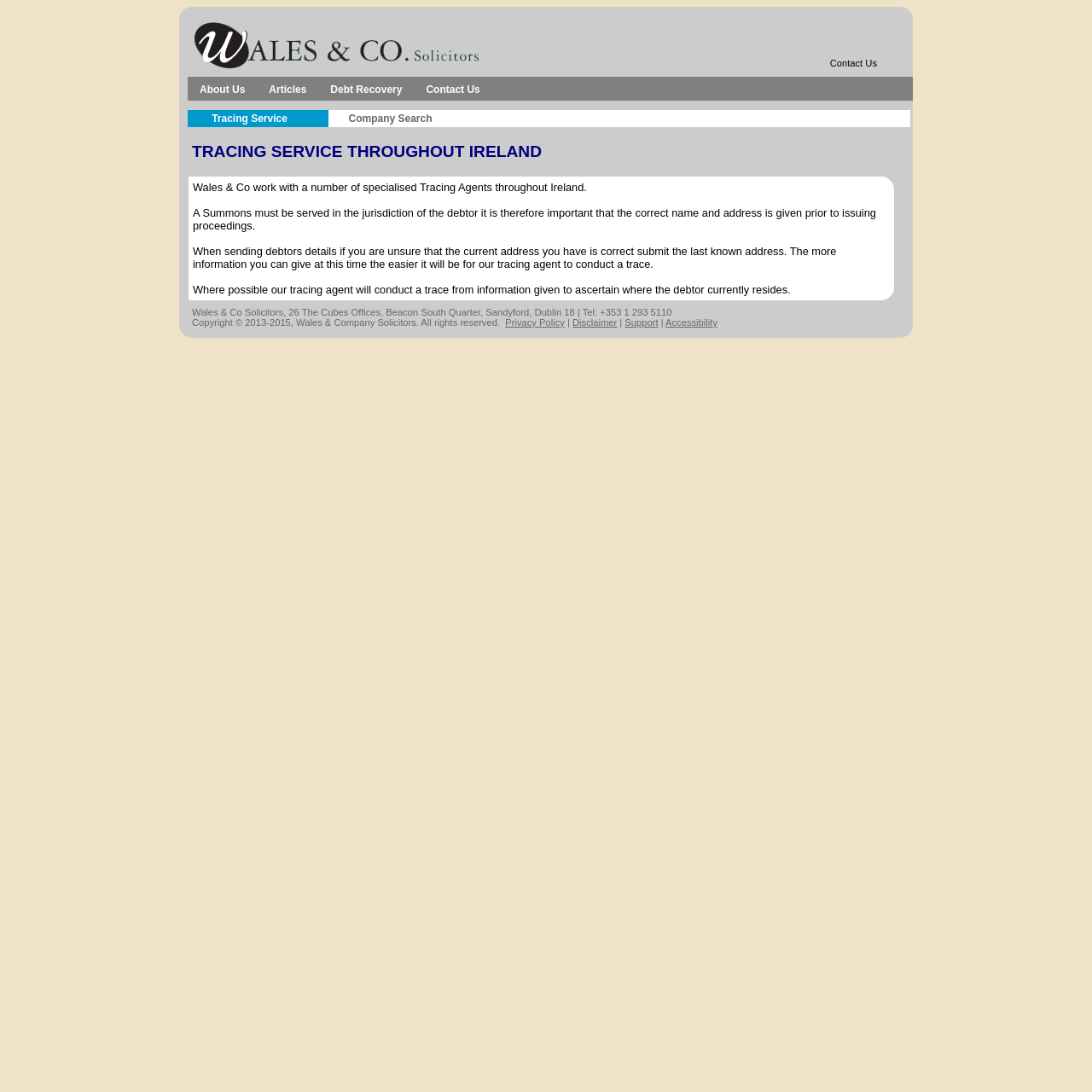Using the provided description Contact Us, find the bounding box coordinates for the UI element. Provide the coordinates in (top-left x, top-left y, bottom-right x, bottom-right y) format, ensuring all values are between 0 and 1.

[0.76, 0.053, 0.803, 0.062]